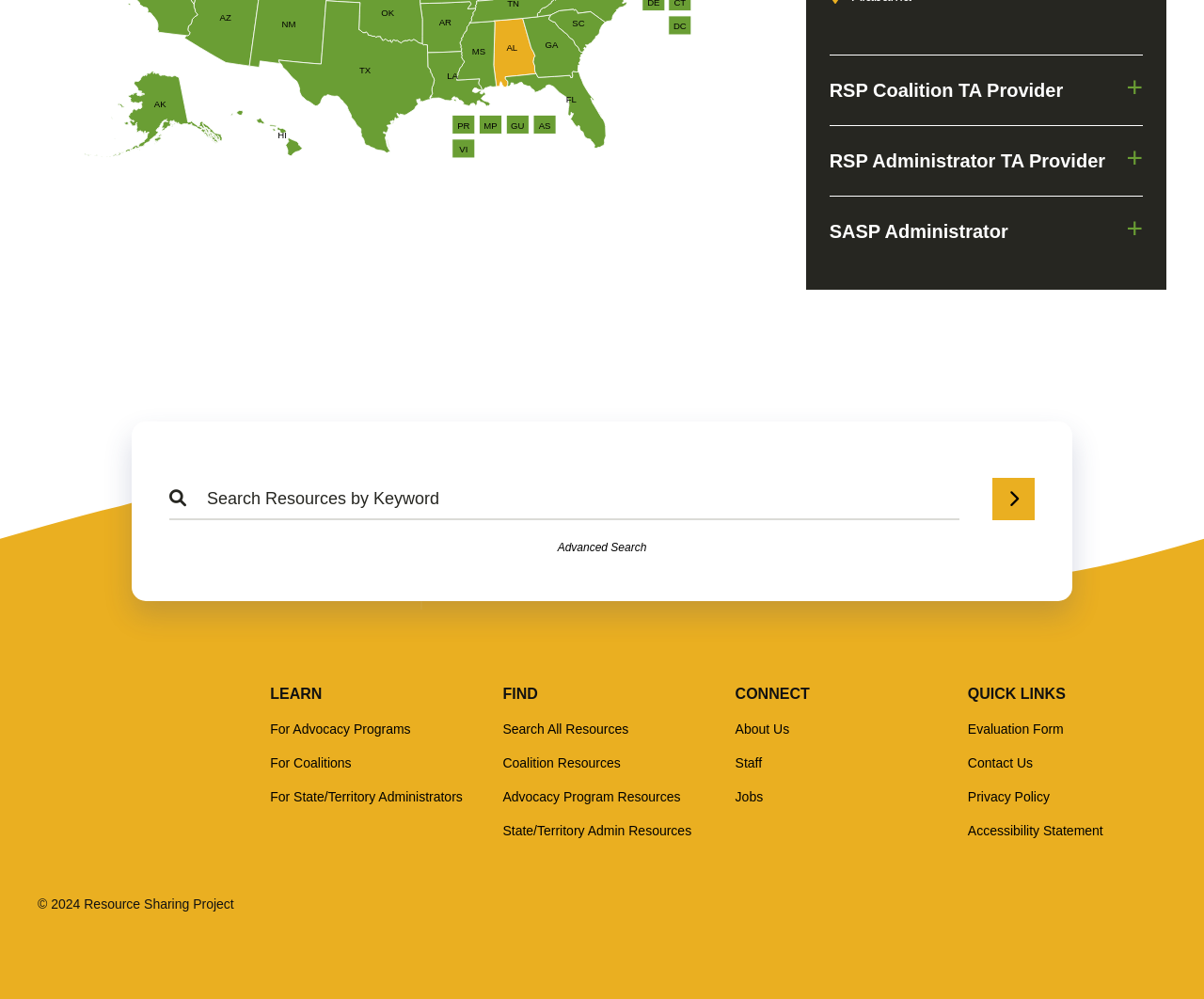What is the name of the project behind this website?
Answer the question with a thorough and detailed explanation.

The name of the project behind this website is mentioned in the image located at the top-left corner of the webpage, which displays the logo and name 'Resource Sharing Project'.